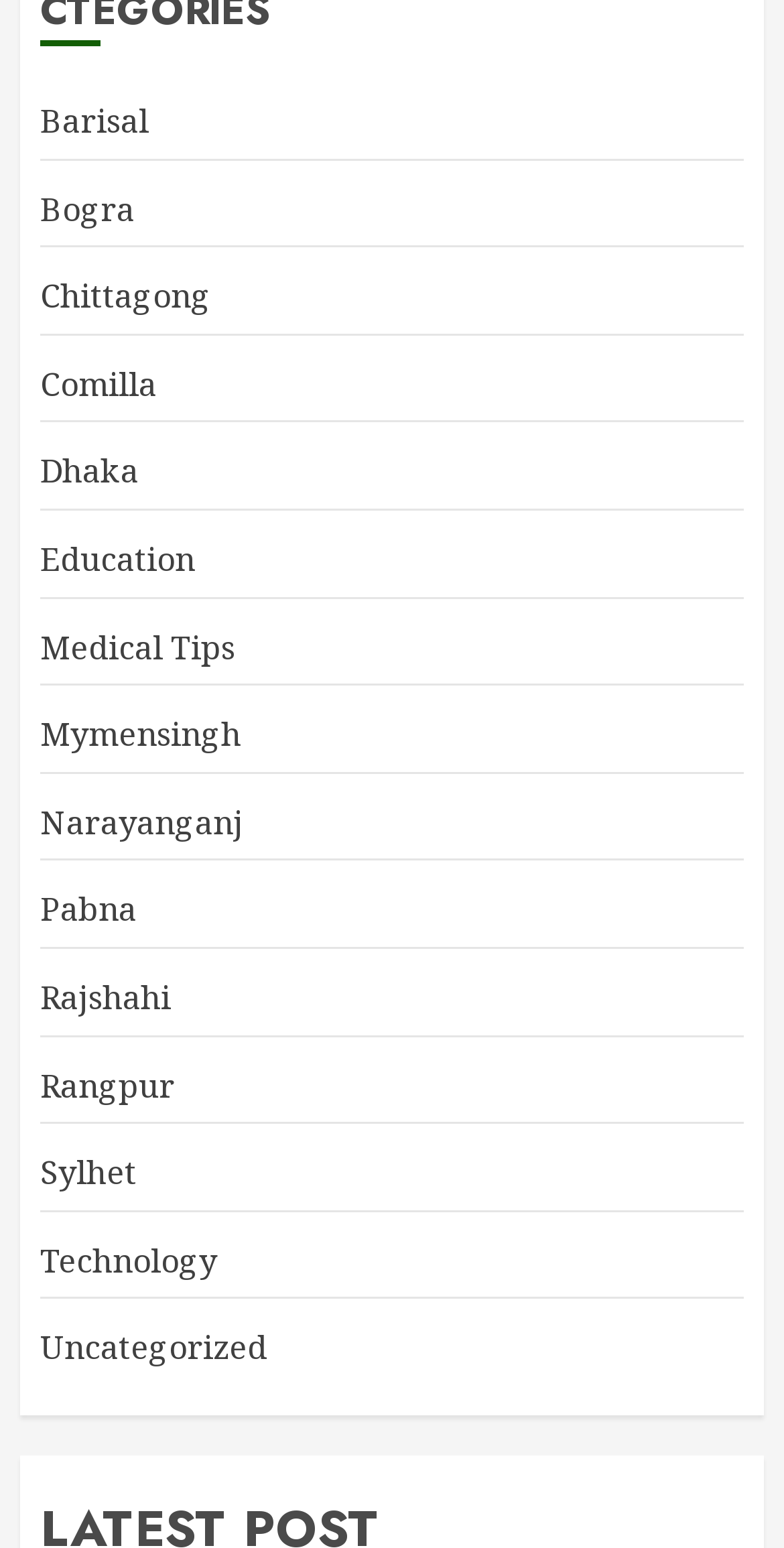Answer with a single word or phrase: 
What is the last topic listed on the webpage?

Uncategorized